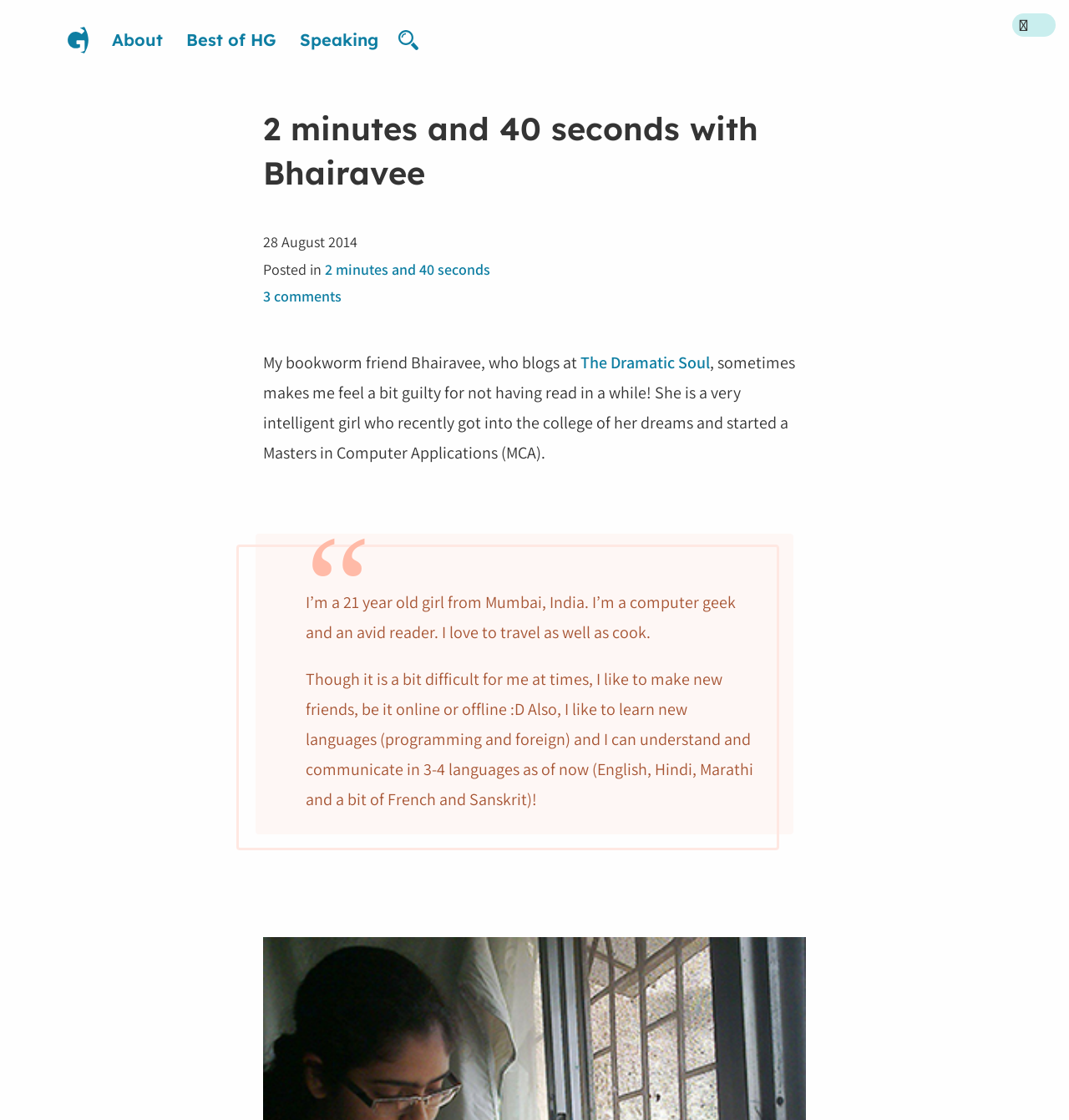Identify the bounding box coordinates of the clickable region required to complete the instruction: "Go to homepage". The coordinates should be given as four float numbers within the range of 0 and 1, i.e., [left, top, right, bottom].

[0.06, 0.012, 0.086, 0.06]